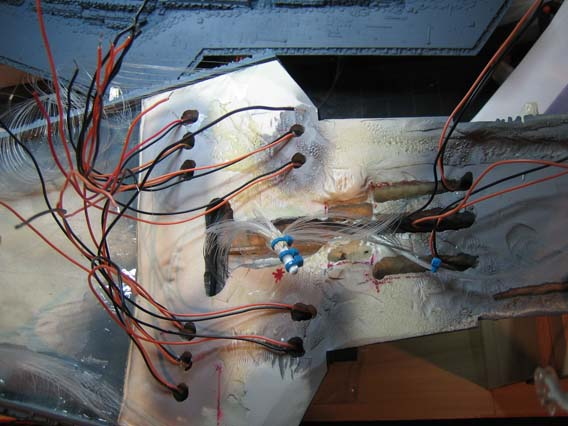Provide your answer in a single word or phrase: 
What is the importance of layout and connection in this context?

Functionality and aesthetic